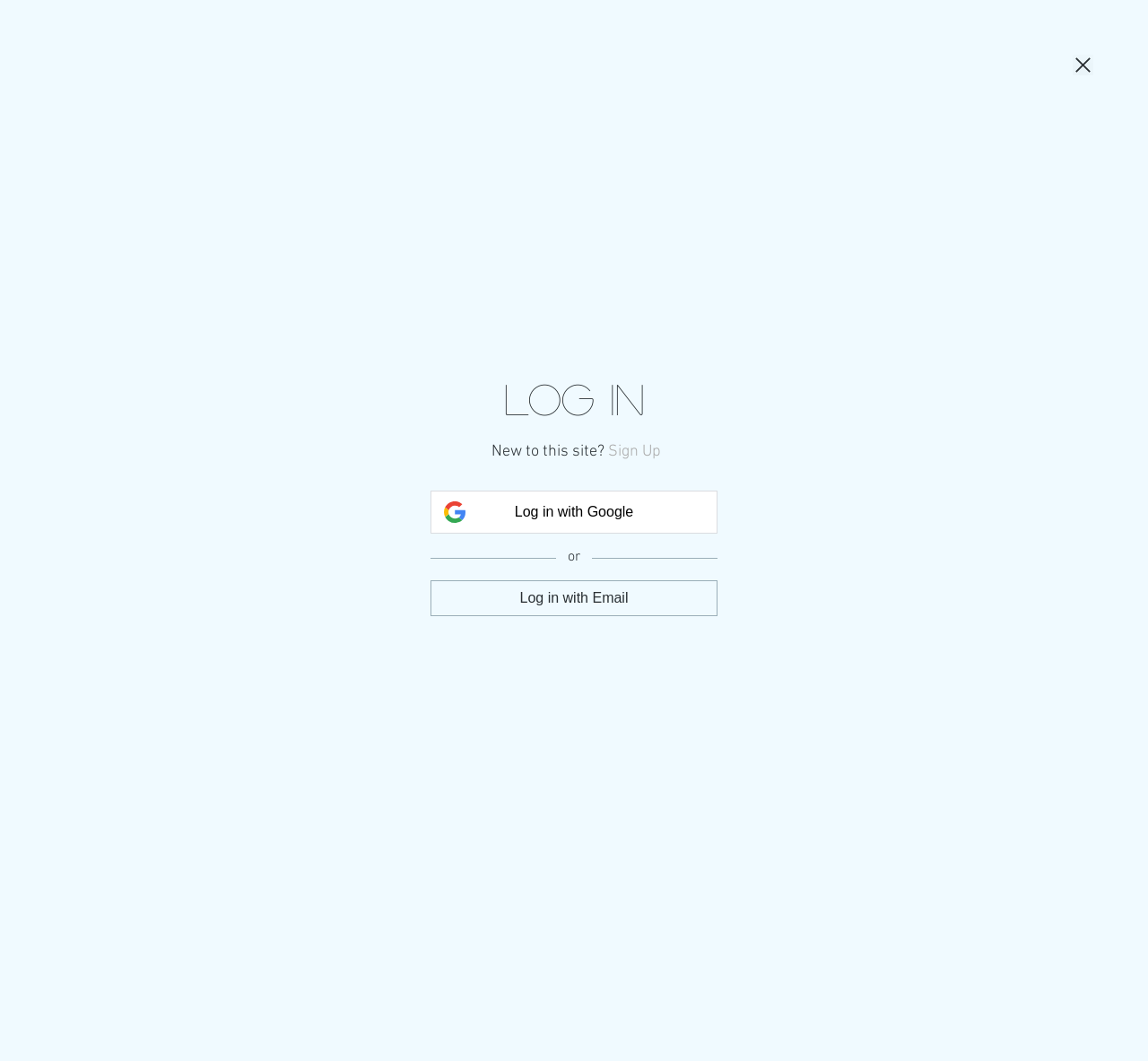What is the text above the 'Sign Up' button?
Look at the screenshot and respond with a single word or phrase.

New to this site?